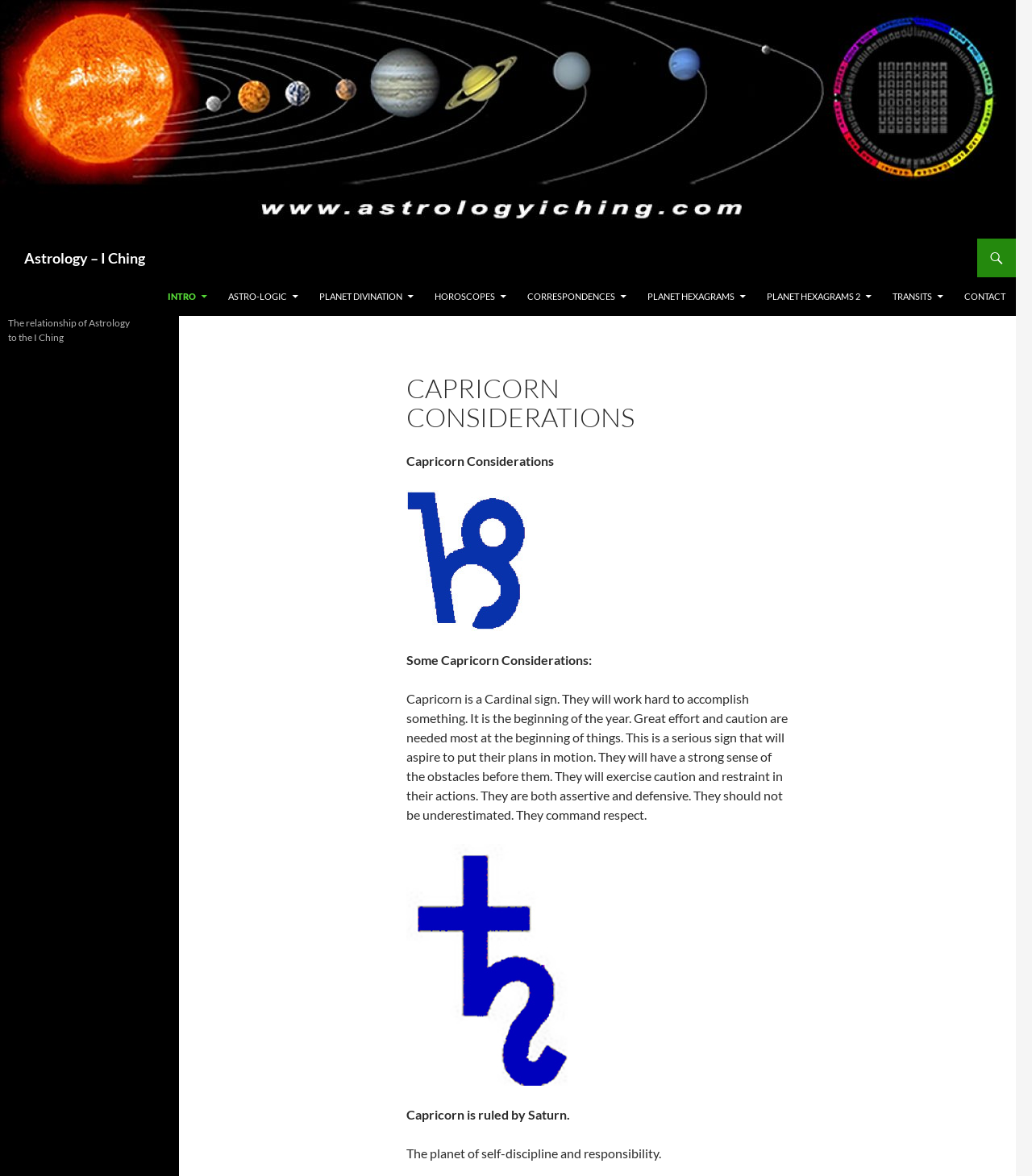Answer the question below using just one word or a short phrase: 
What is the sign being considered?

Capricorn